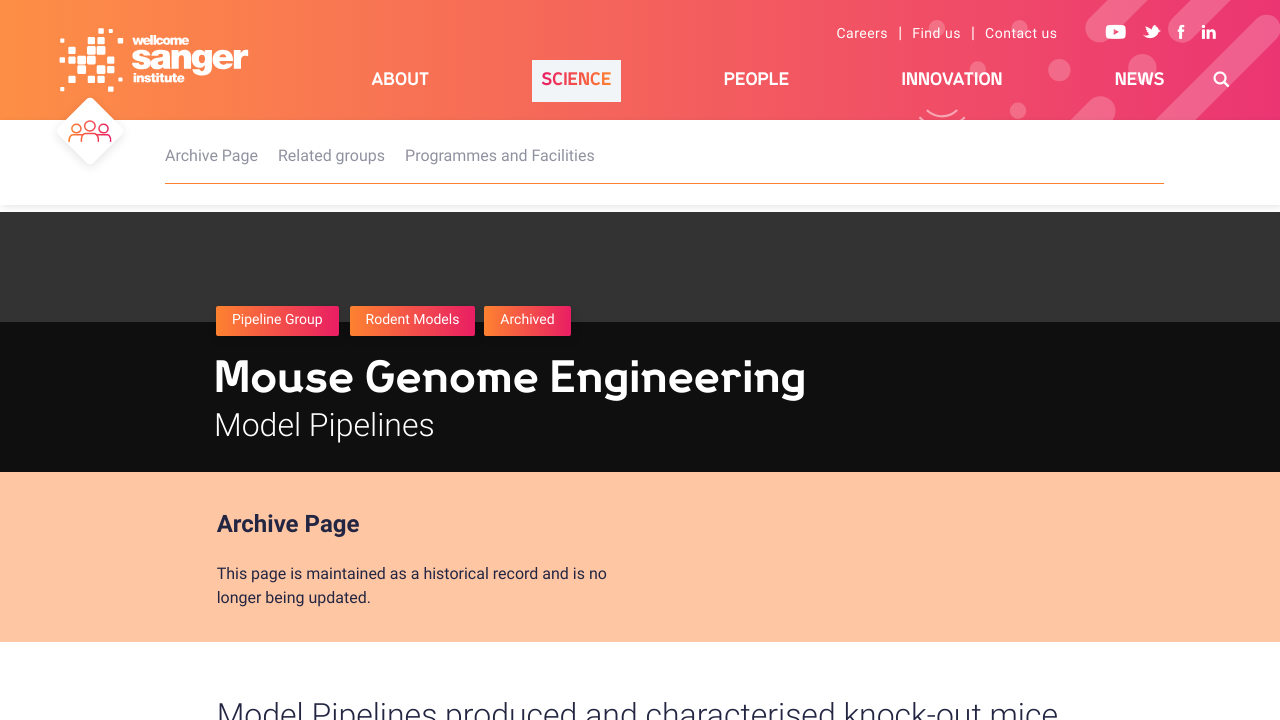Locate the UI element that matches the description News in the webpage screenshot. Return the bounding box coordinates in the format (top-left x, top-left y, bottom-right x, bottom-right y), with values ranging from 0 to 1.

[0.871, 0.097, 0.91, 0.125]